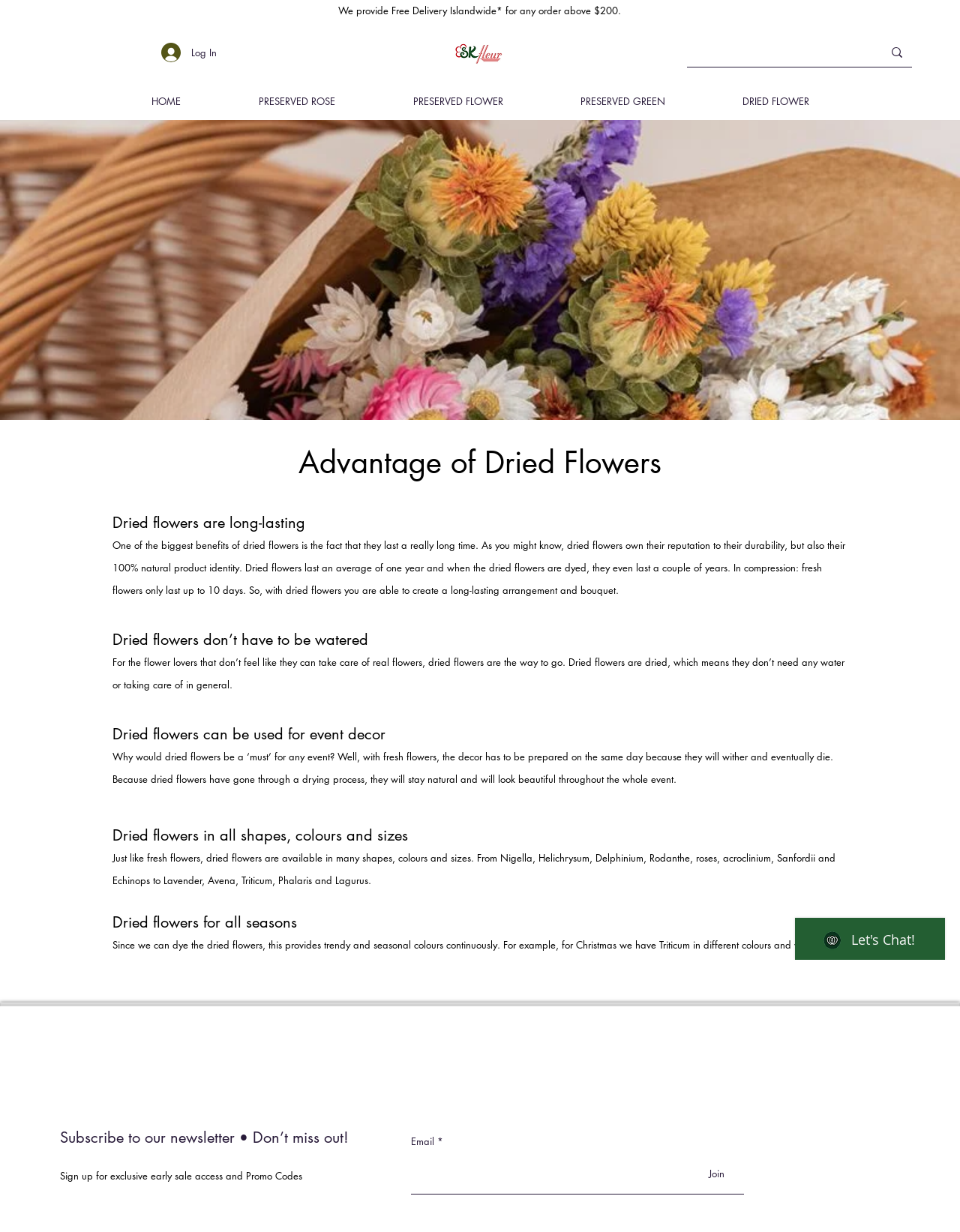Given the element description Join, identify the bounding box coordinates for the UI element on the webpage screenshot. The format should be (top-left x, top-left y, bottom-right x, bottom-right y), with values between 0 and 1.

[0.718, 0.936, 0.775, 0.97]